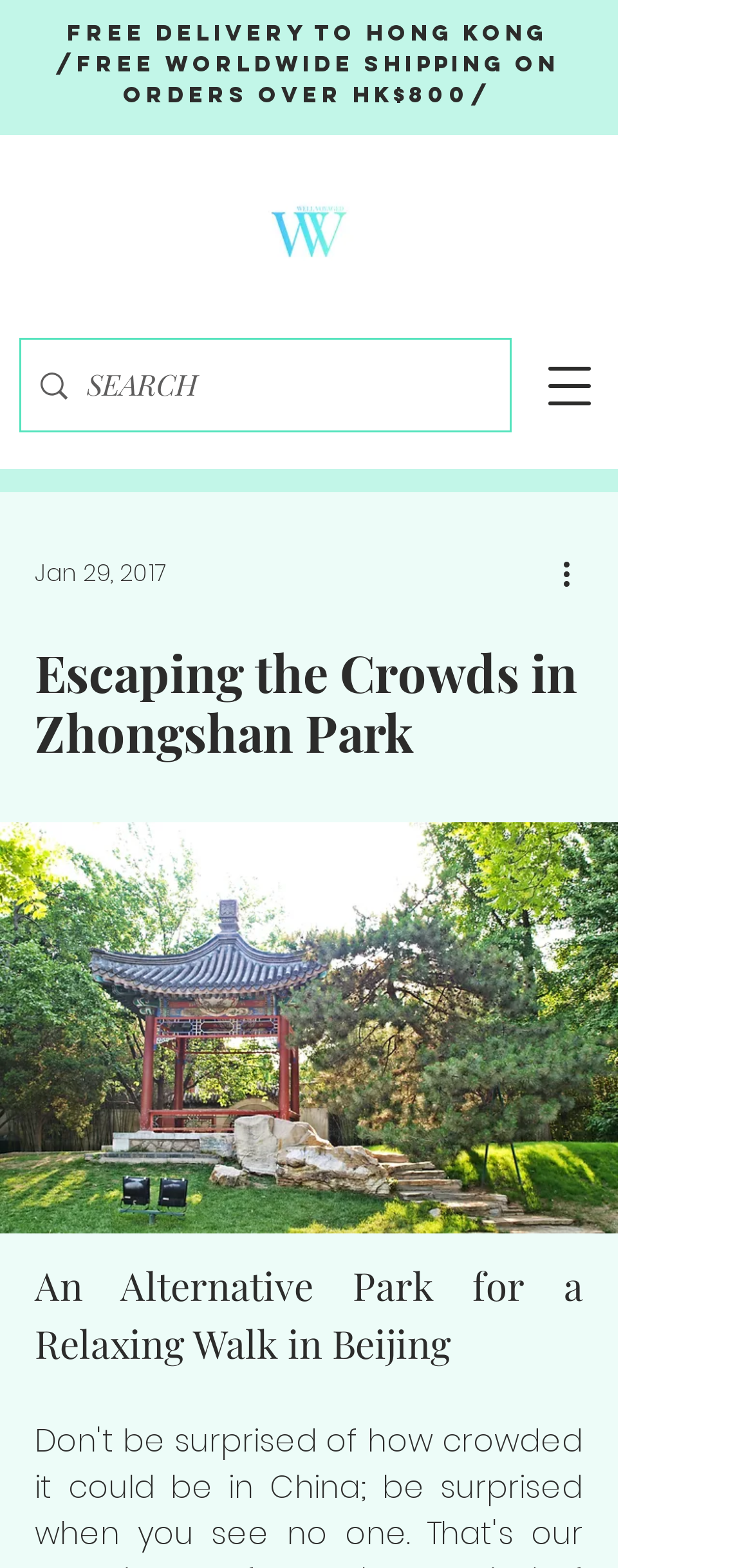Summarize the webpage comprehensively, mentioning all visible components.

The webpage appears to be a travel blog post about visiting Zhongshan Park in Beijing, China. At the top left of the page, there is a logo image of "Well-Voyaged-Logo-2023.jpg" with a width spanning about 18% of the page. Below the logo, there is a search bar with a magnifying glass icon on the left and a text input field on the right, taking up about 65% of the page width.

To the right of the search bar, there is a button labeled "Open navigation menu". Above the search bar, there are two lines of text: "Free Delivery to Hong Kong" and "/Free Worldwide Shipping on Orders over HK$800/". The latter text is slightly indented and has a smaller font size.

The main content of the page starts with a date "Jan 29, 2017" on the left, followed by a button labeled "More actions" on the right. Below this, there is a heading "Escaping the Crowds in Zhongshan Park" that spans about 73% of the page width. The heading is followed by a large block of text, which is not explicitly described in the accessibility tree.

At the bottom of the page, there is another heading "An Alternative Park for a Relaxing Walk in Beijing" that spans about 73% of the page width. To the left of this heading, there is a button with no label. The page has a total of 3 images, 5 buttons, 2 headings, and 3 blocks of static text.